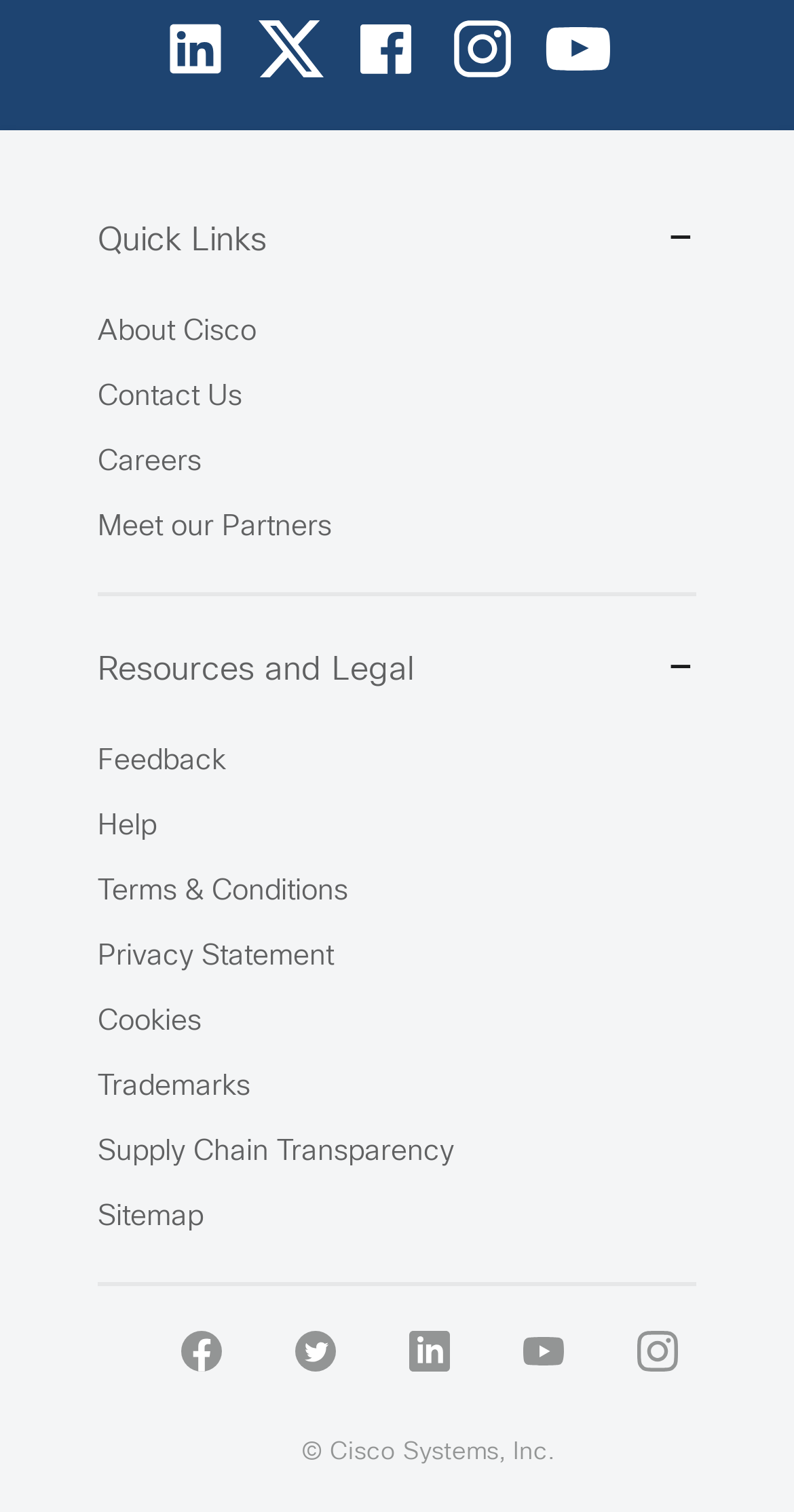Given the element description, predict the bounding box coordinates in the format (top-left x, top-left y, bottom-right x, bottom-right y), using floating point numbers between 0 and 1: Contact Us

[0.123, 0.255, 0.305, 0.272]